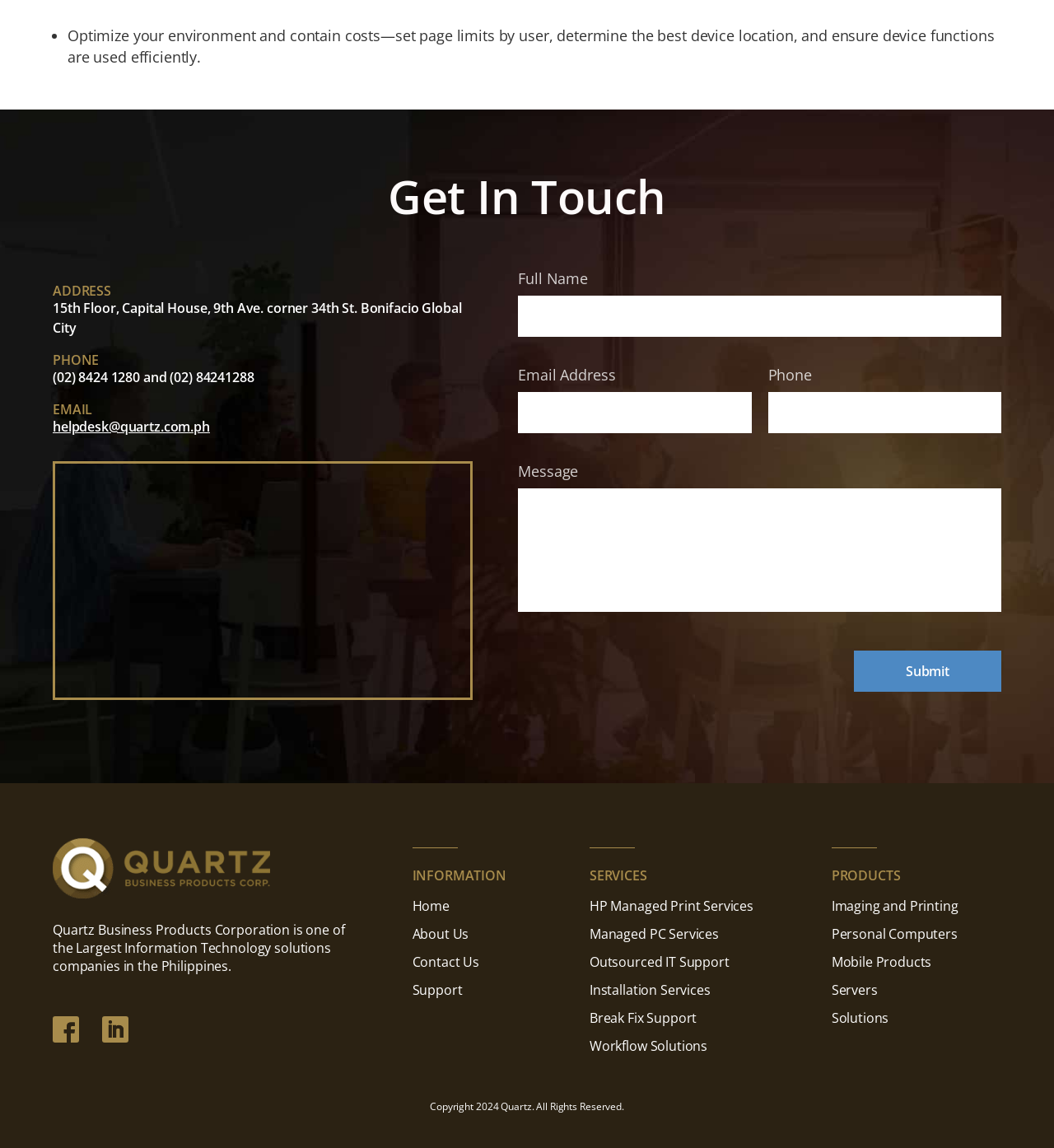Utilize the information from the image to answer the question in detail:
What is the phone number mentioned on the webpage?

The phone number '(02) 8424 1280' is mentioned on the webpage, specifically in the link element with bounding box coordinates [0.05, 0.321, 0.133, 0.336] under the 'PHONE' heading.